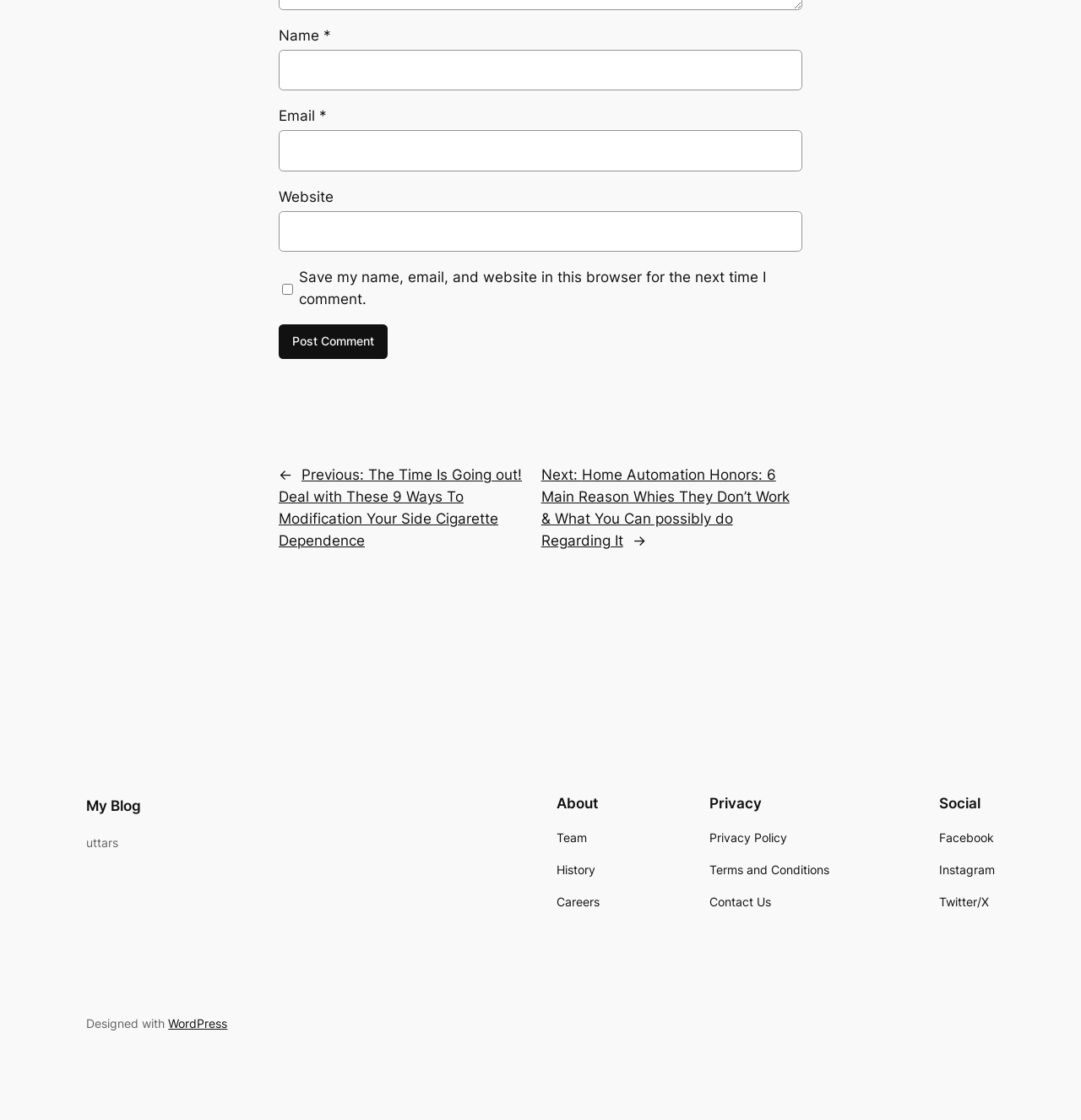What is the website built with?
Please respond to the question thoroughly and include all relevant details.

The footer of the webpage contains a link to 'WordPress', which suggests that the website is built using the WordPress platform.